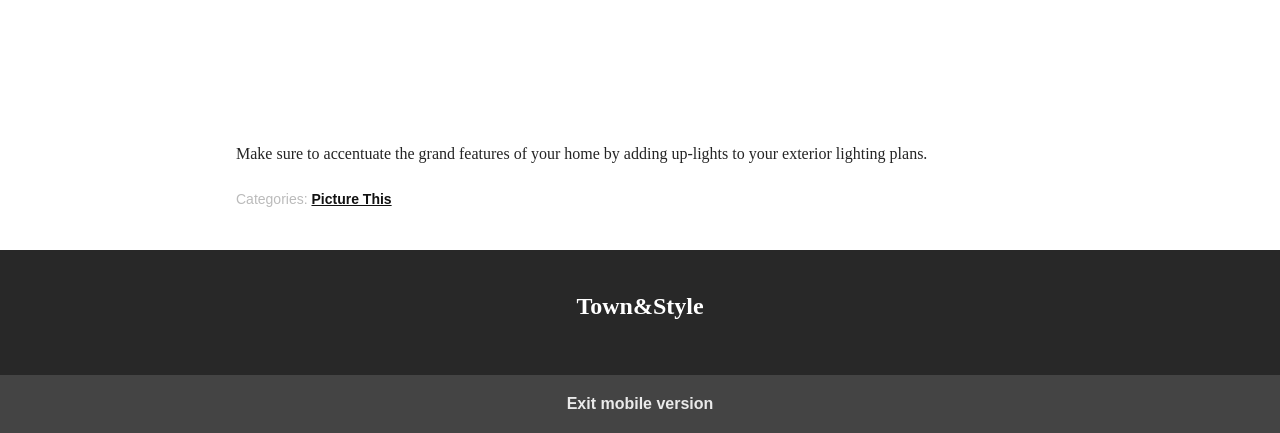Respond to the question below with a single word or phrase:
What is the category section labeled as?

Categories: